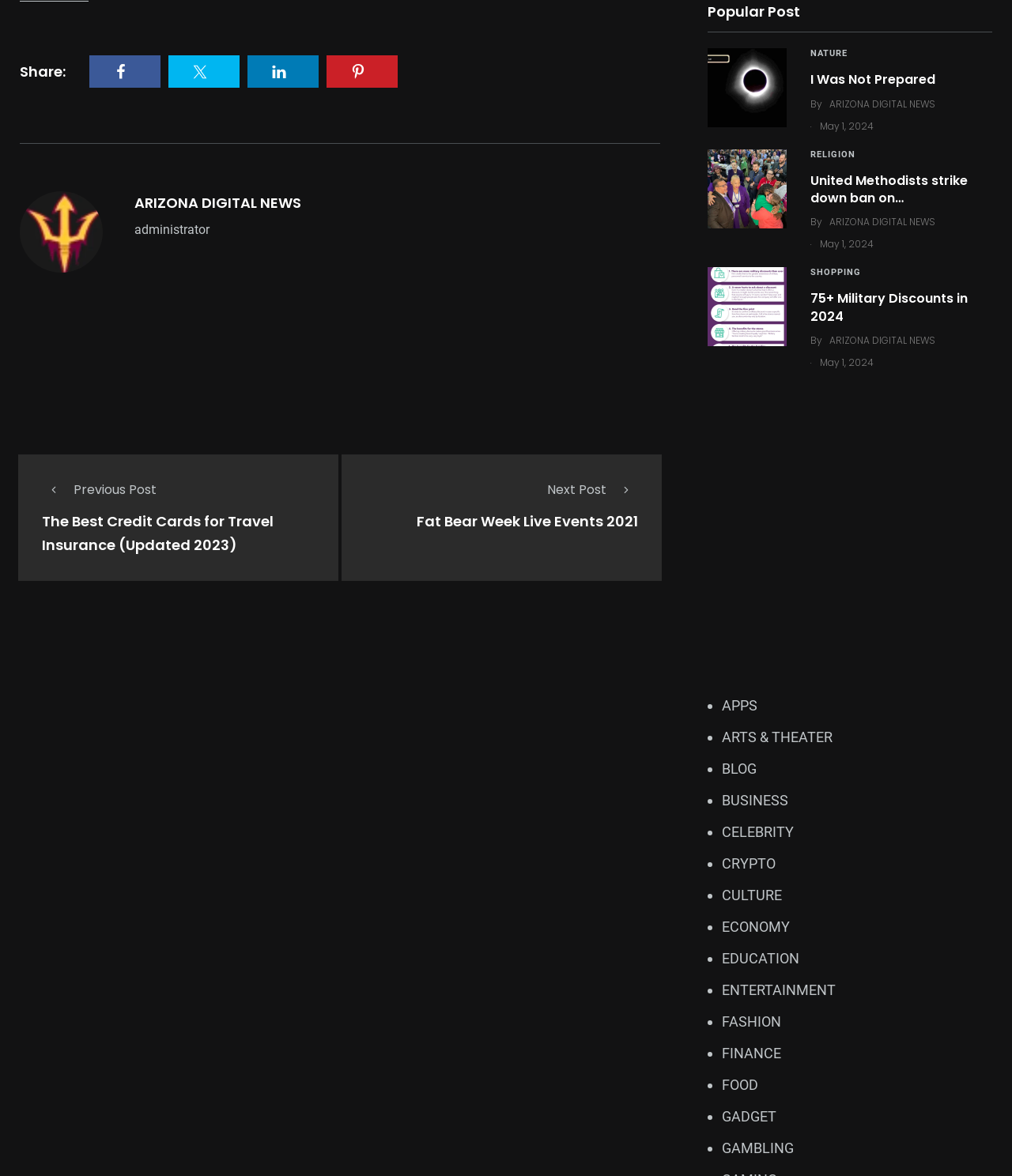Give a one-word or one-phrase response to the question:
What is the date of the news articles?

May 1, 2024